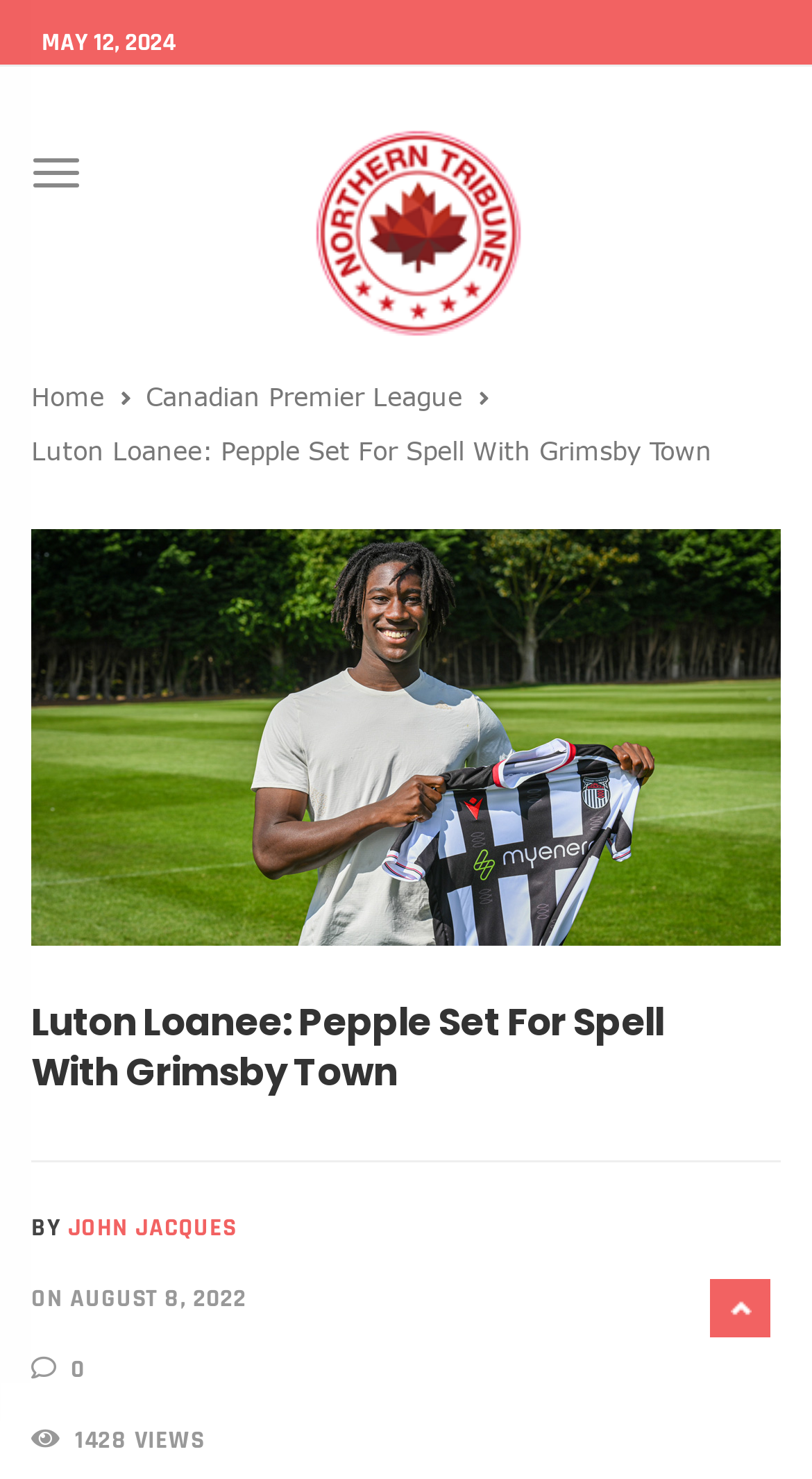Determine the coordinates of the bounding box that should be clicked to complete the instruction: "View the Grimsby Town Aribim Pepple image". The coordinates should be represented by four float numbers between 0 and 1: [left, top, right, bottom].

[0.038, 0.358, 0.962, 0.639]